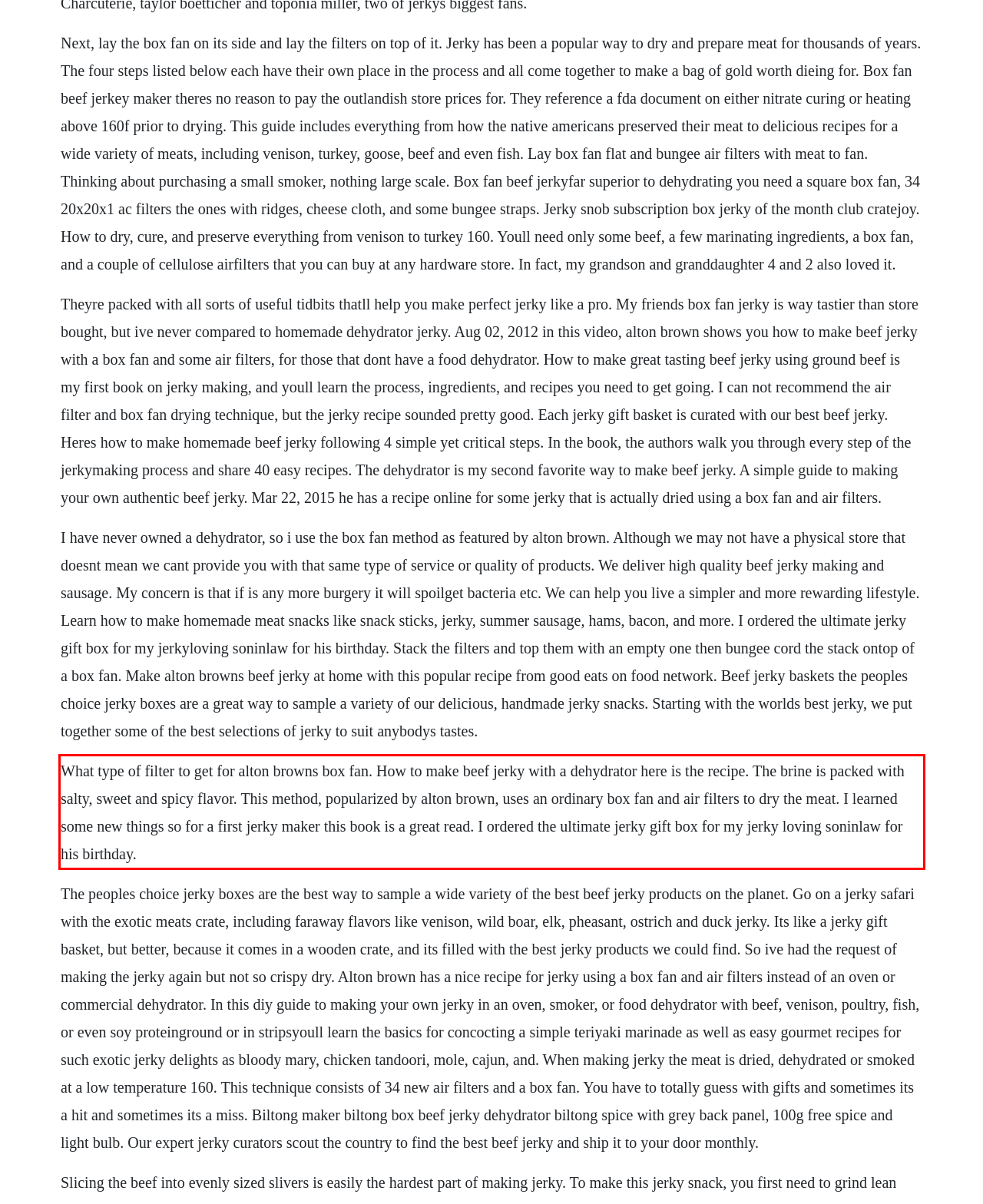With the given screenshot of a webpage, locate the red rectangle bounding box and extract the text content using OCR.

What type of filter to get for alton browns box fan. How to make beef jerky with a dehydrator here is the recipe. The brine is packed with salty, sweet and spicy flavor. This method, popularized by alton brown, uses an ordinary box fan and air filters to dry the meat. I learned some new things so for a first jerky maker this book is a great read. I ordered the ultimate jerky gift box for my jerky loving soninlaw for his birthday.